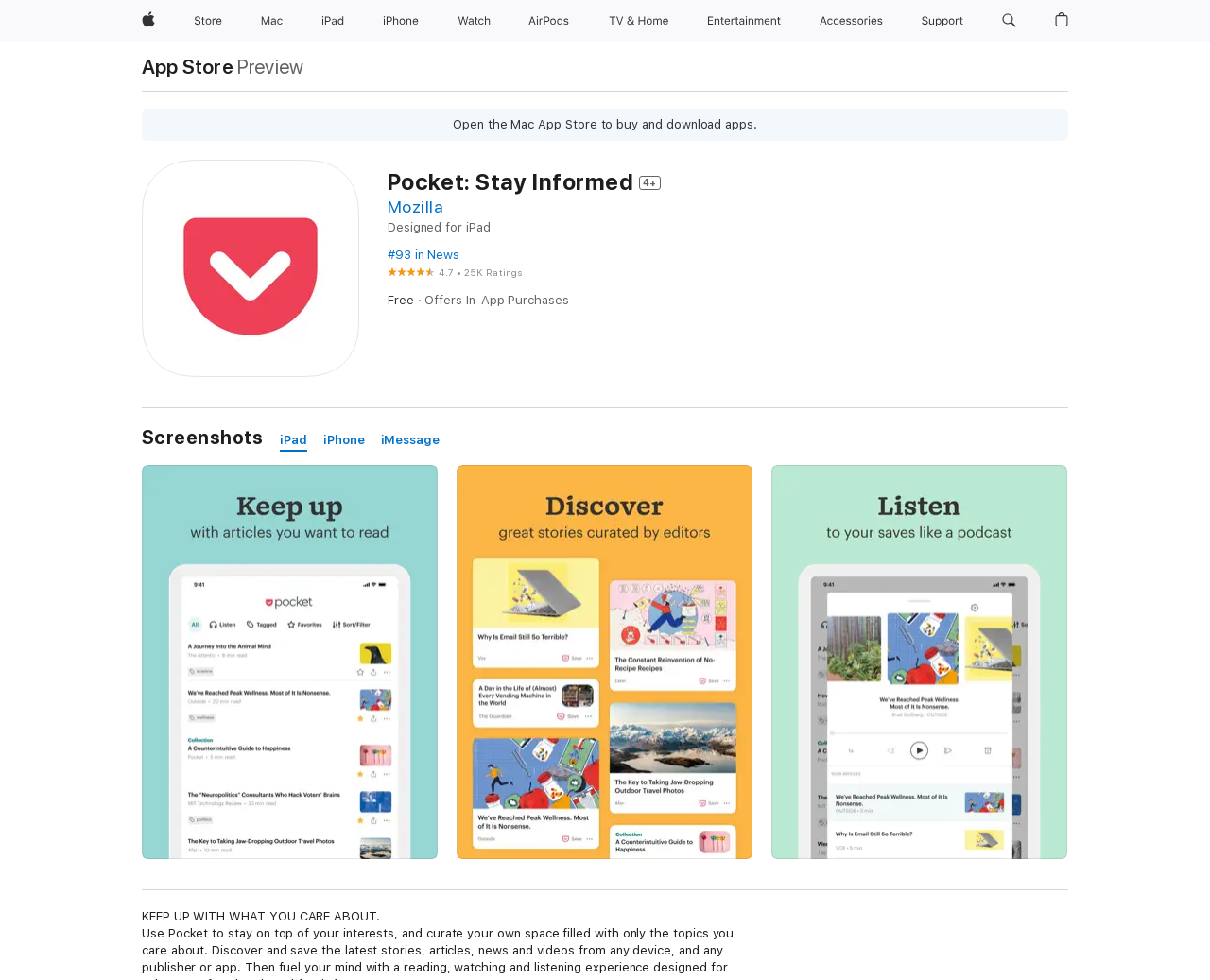Based on the element description, predict the bounding box coordinates (top-left x, top-left y, bottom-right x, bottom-right y) for the UI element in the screenshot: parent_node: 0 aria-label="Shopping Bag"

[0.866, 0.0, 0.889, 0.042]